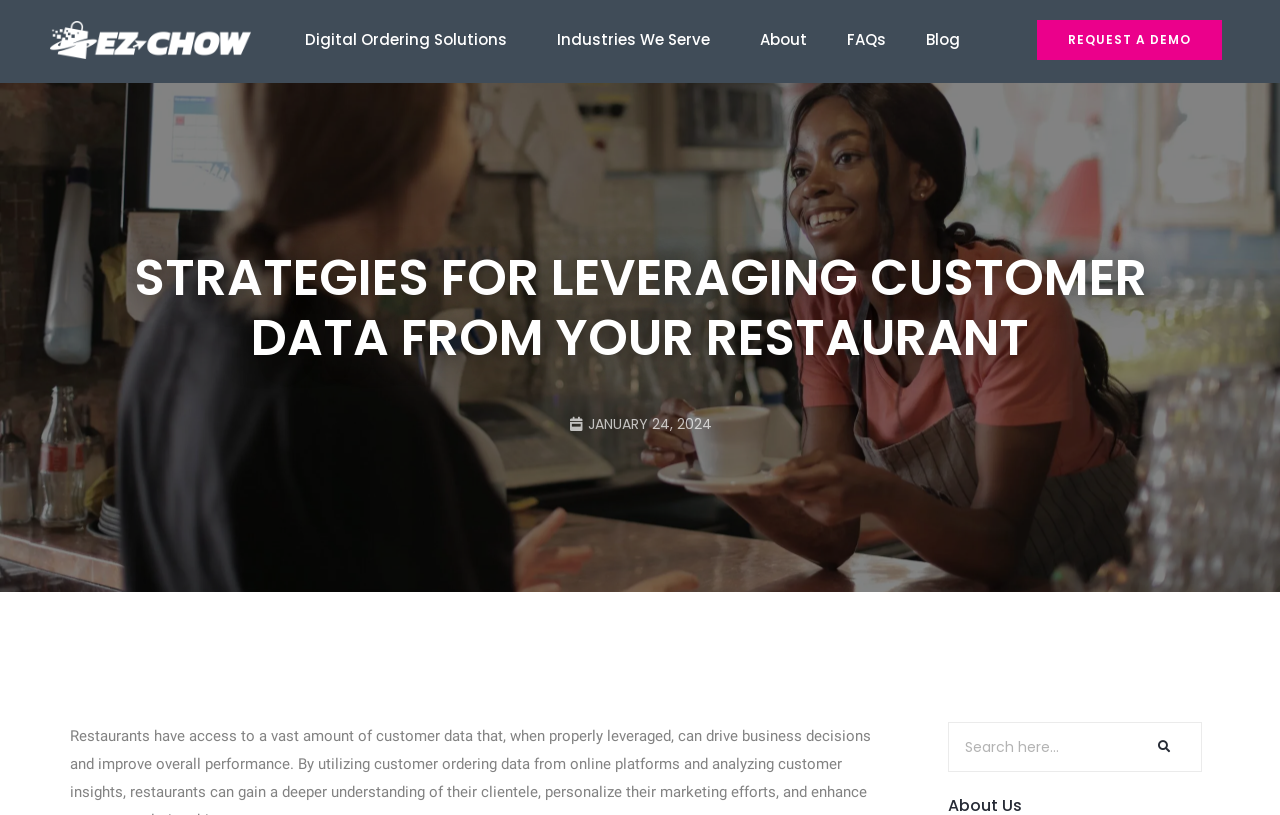Give a one-word or short phrase answer to the question: 
What is the color of the EZ-Chow logo?

white